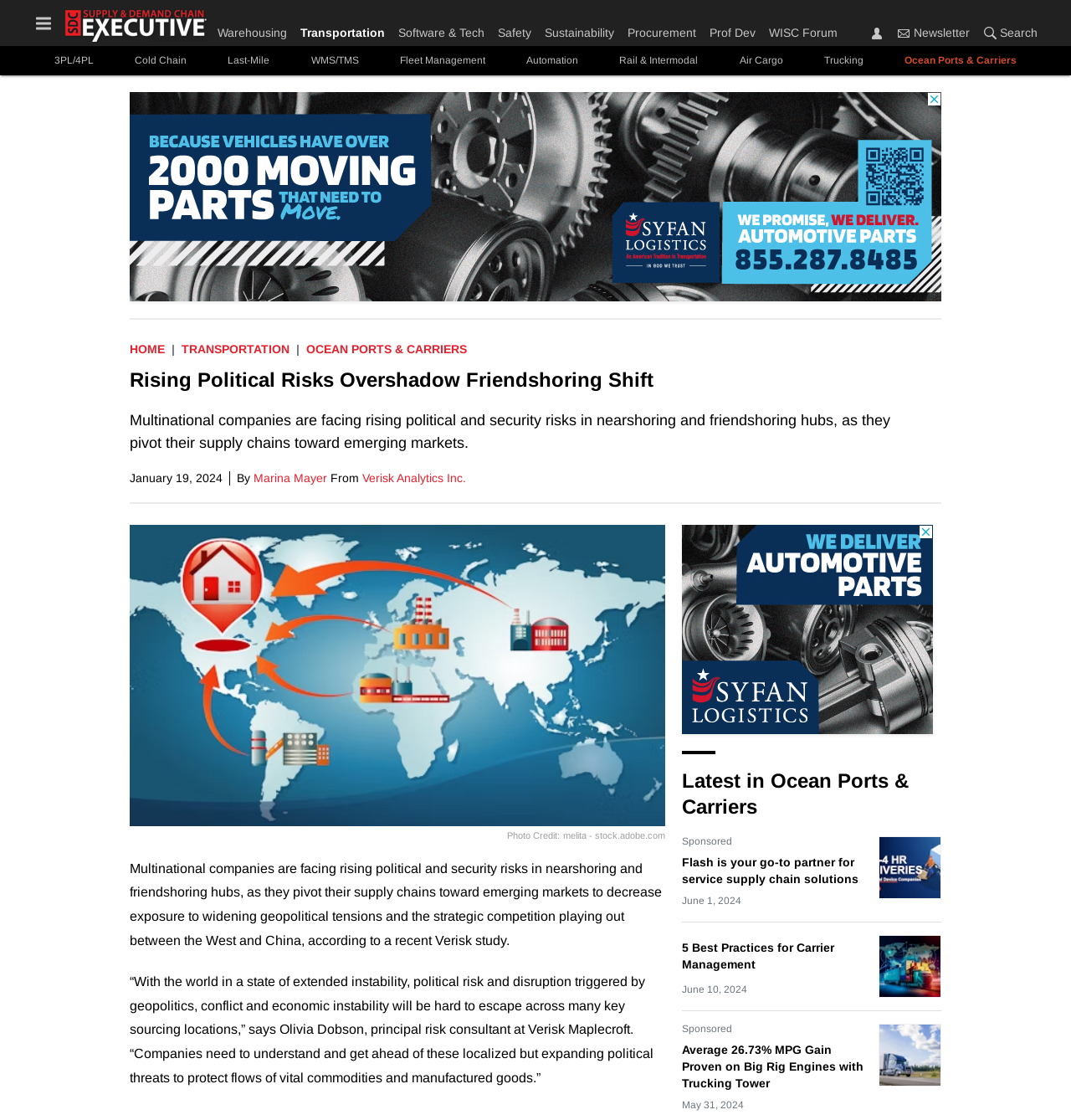Highlight the bounding box coordinates of the region I should click on to meet the following instruction: "Sign in to the website".

[0.812, 0.021, 0.831, 0.037]